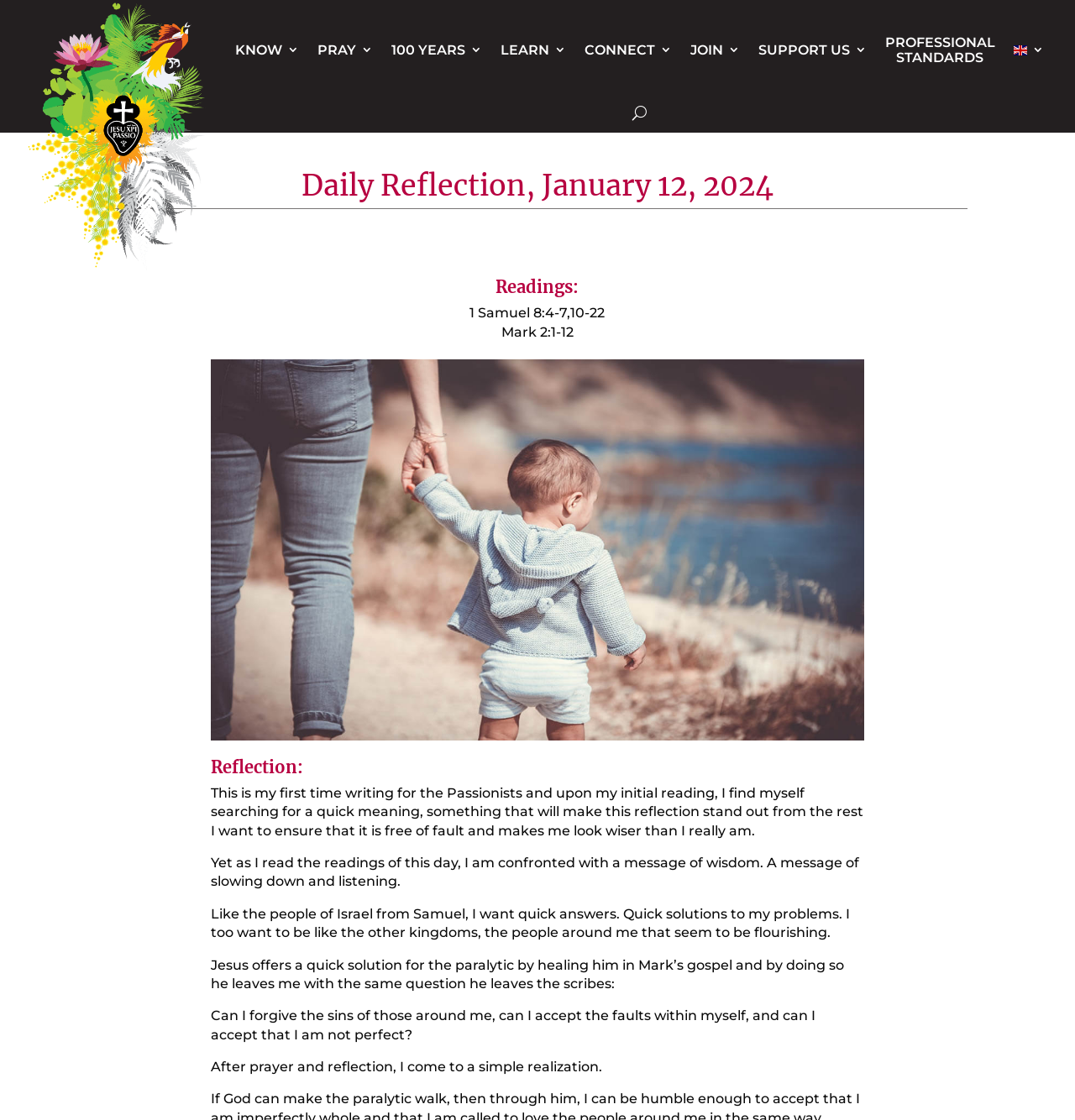Pinpoint the bounding box coordinates of the clickable area needed to execute the instruction: "Click the 'PRAY 3' link". The coordinates should be specified as four float numbers between 0 and 1, i.e., [left, top, right, bottom].

[0.295, 0.001, 0.347, 0.088]